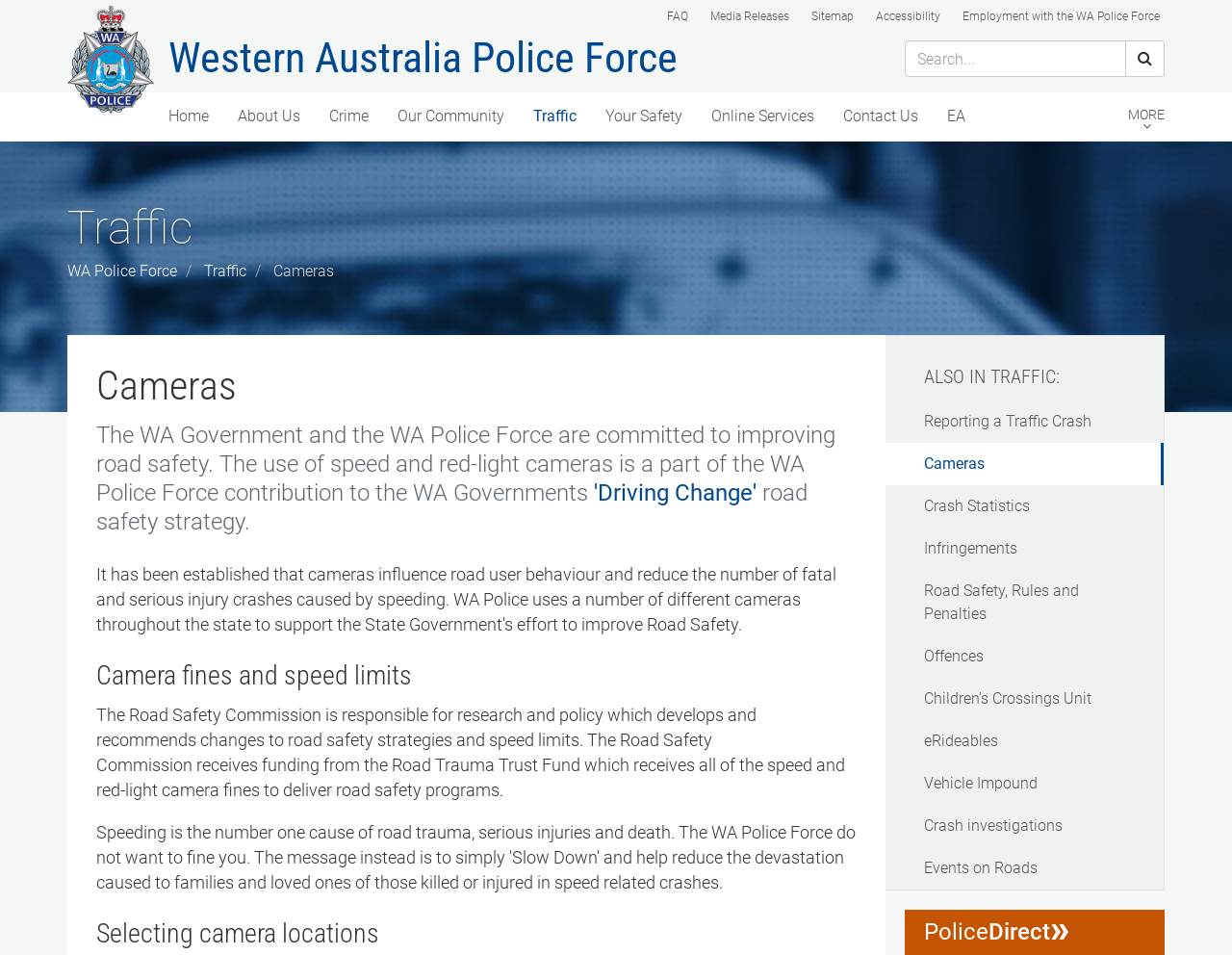Please examine the image and answer the question with a detailed explanation:
What is the name of the police force?

I found the answer by looking at the banner element at the top of the webpage, which contains the text 'Western Australia Police Force'.